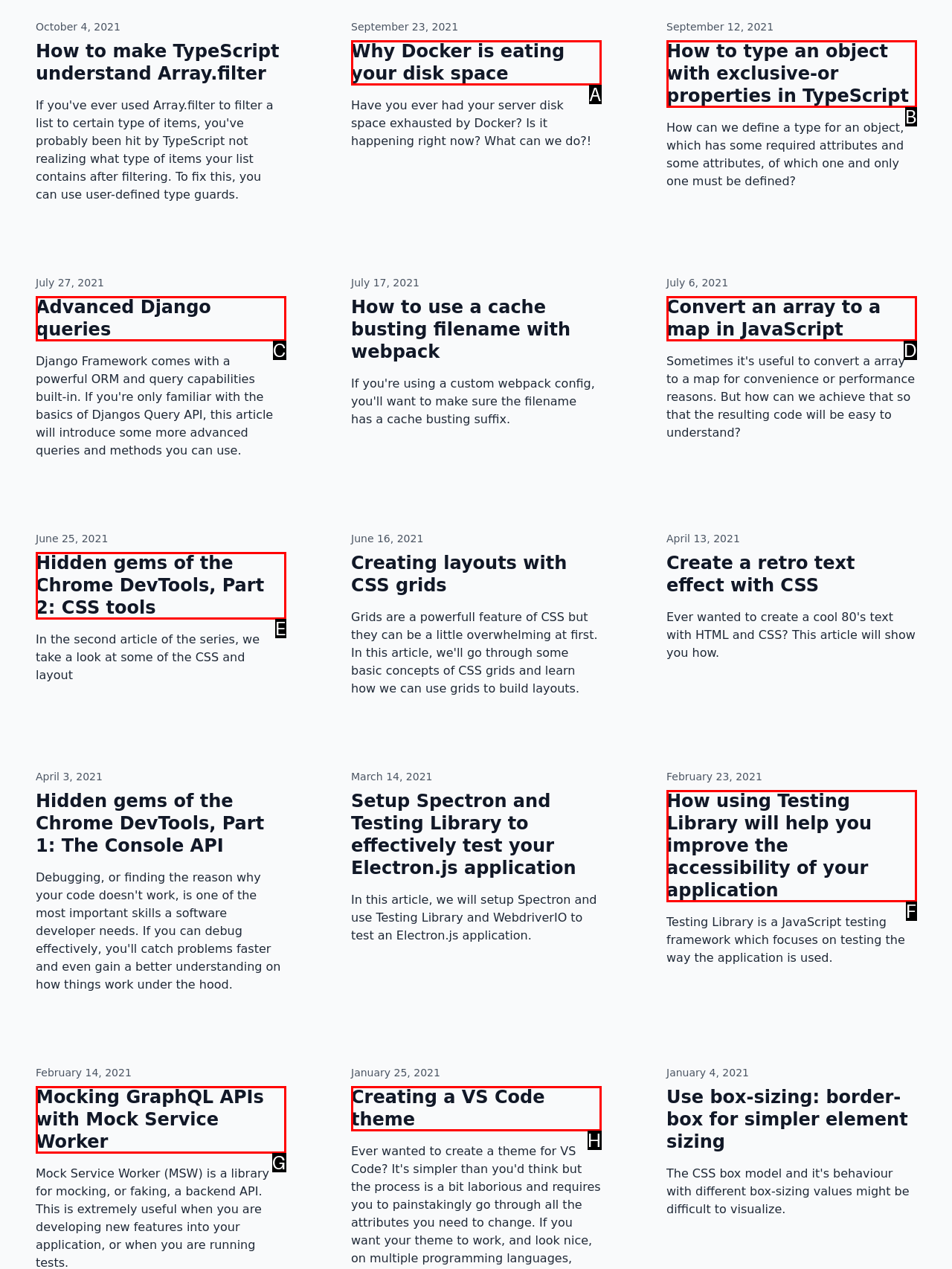Match the element description to one of the options: Creating a VS Code theme
Respond with the corresponding option's letter.

H